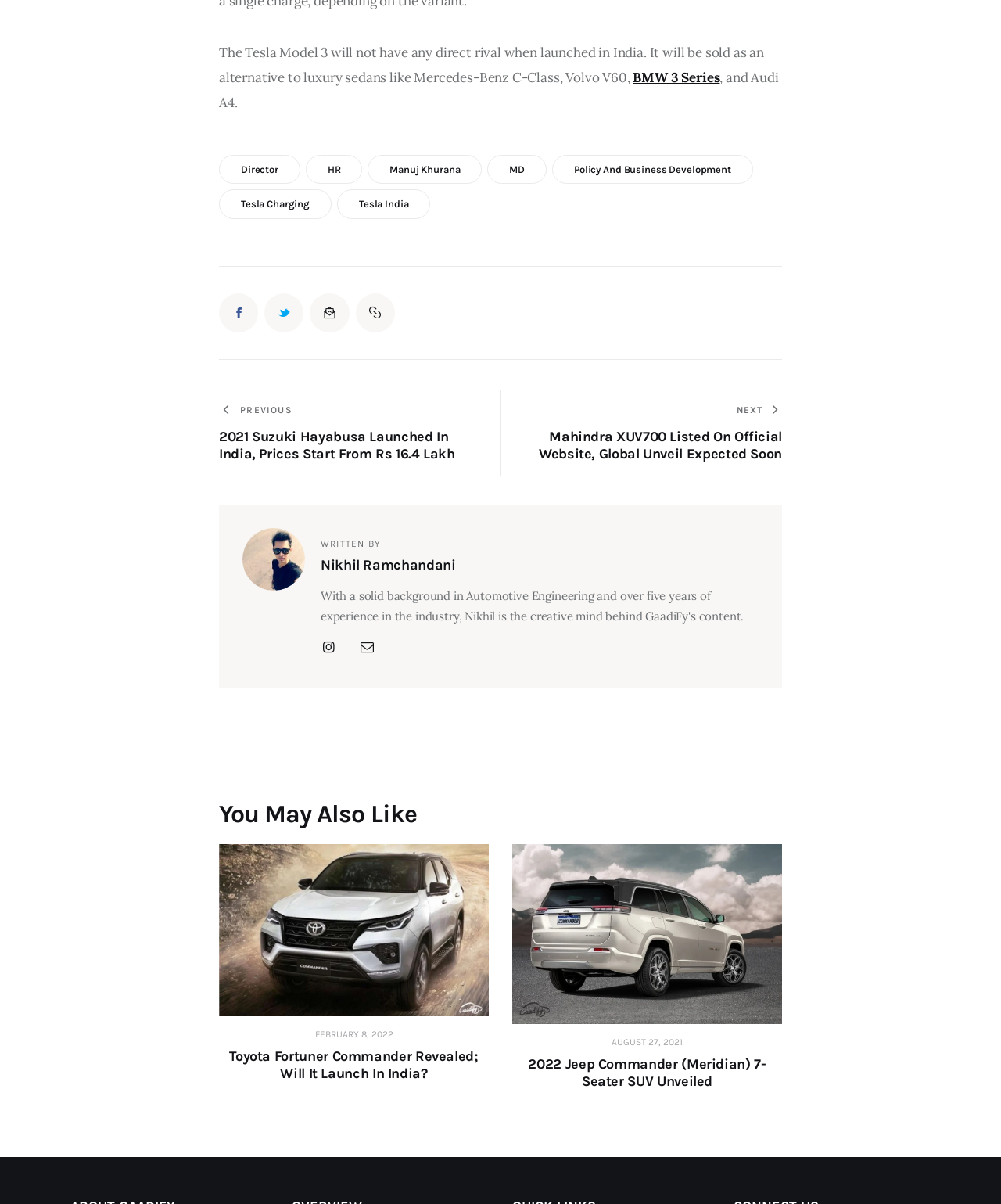Please specify the bounding box coordinates for the clickable region that will help you carry out the instruction: "View the previous post about 2021 Suzuki Hayabusa".

[0.219, 0.335, 0.477, 0.384]